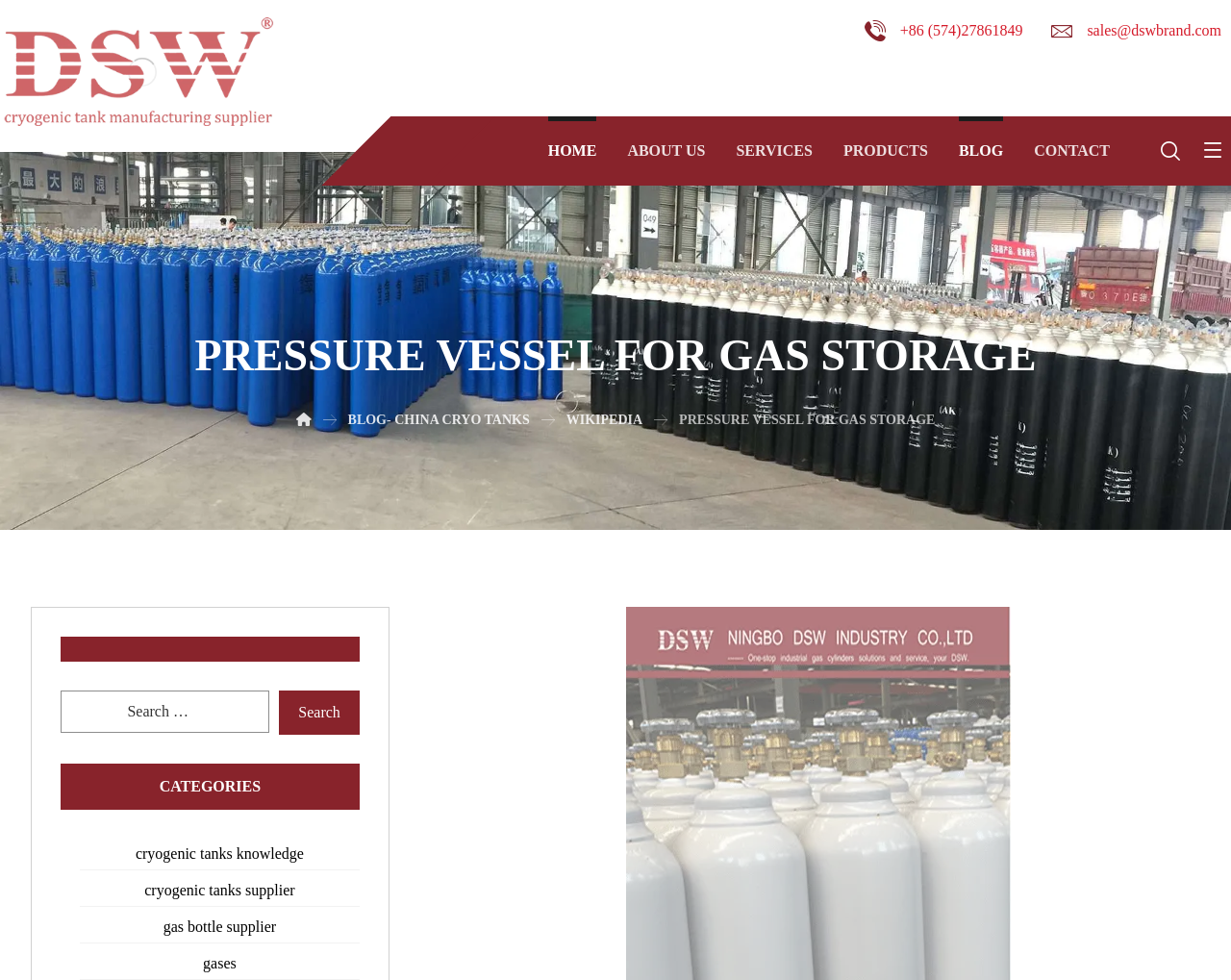Determine the bounding box coordinates of the element that should be clicked to execute the following command: "Send".

None